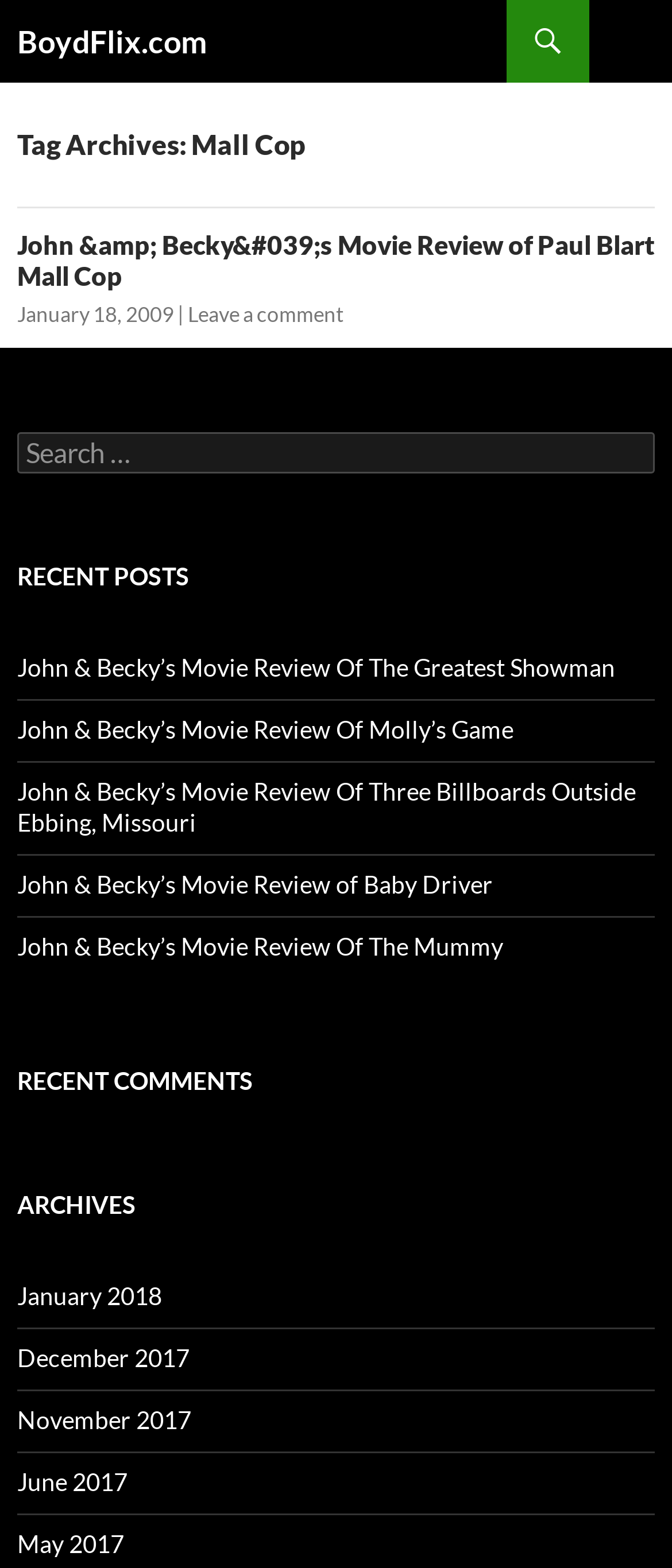Specify the bounding box coordinates of the element's area that should be clicked to execute the given instruction: "Leave a comment on John & Becky's movie review of Paul Blart Mall Cop". The coordinates should be four float numbers between 0 and 1, i.e., [left, top, right, bottom].

[0.279, 0.192, 0.51, 0.209]